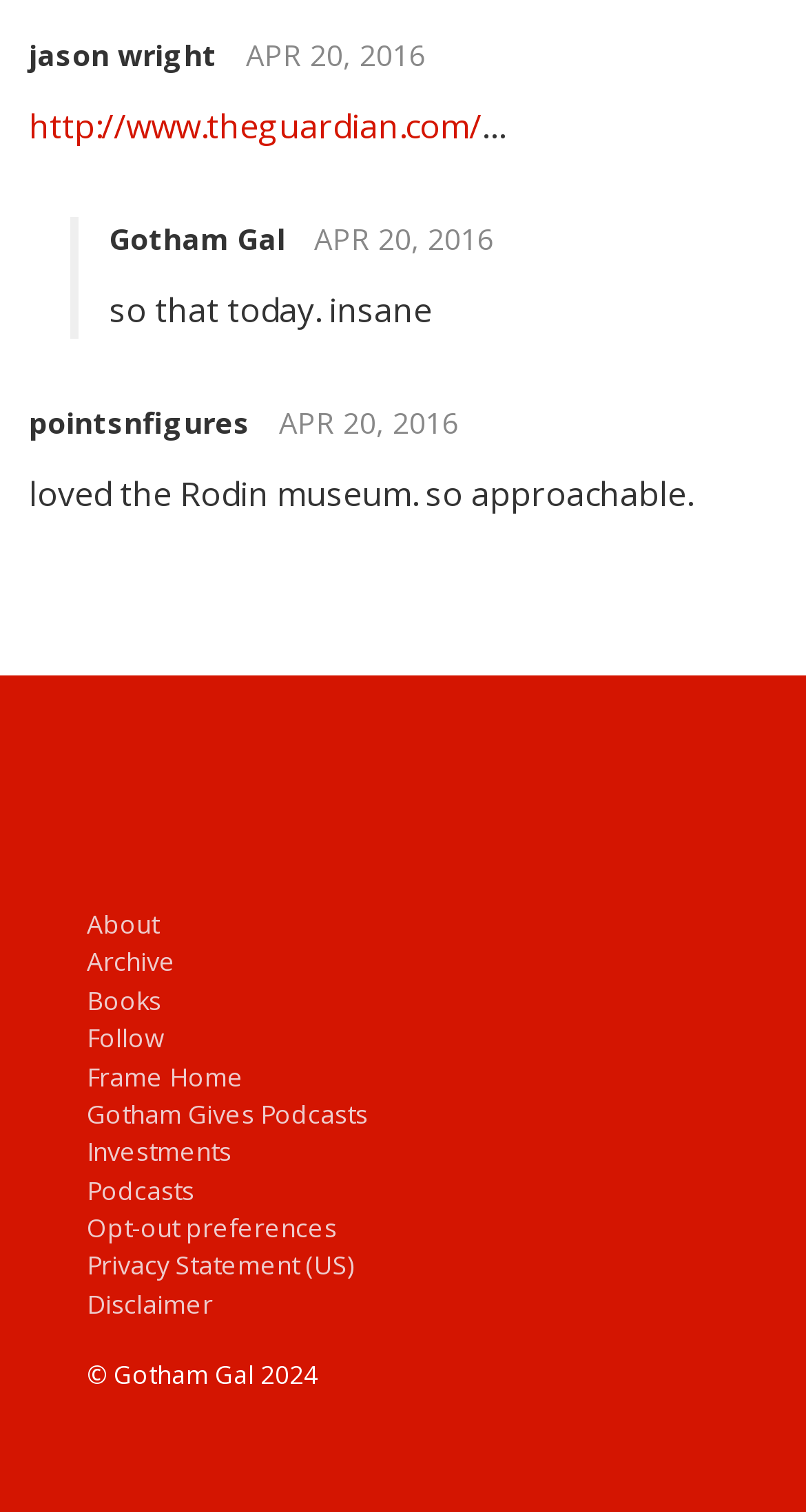Please locate the bounding box coordinates of the element that should be clicked to achieve the given instruction: "visit the 'Archive' page".

[0.108, 0.625, 0.829, 0.65]